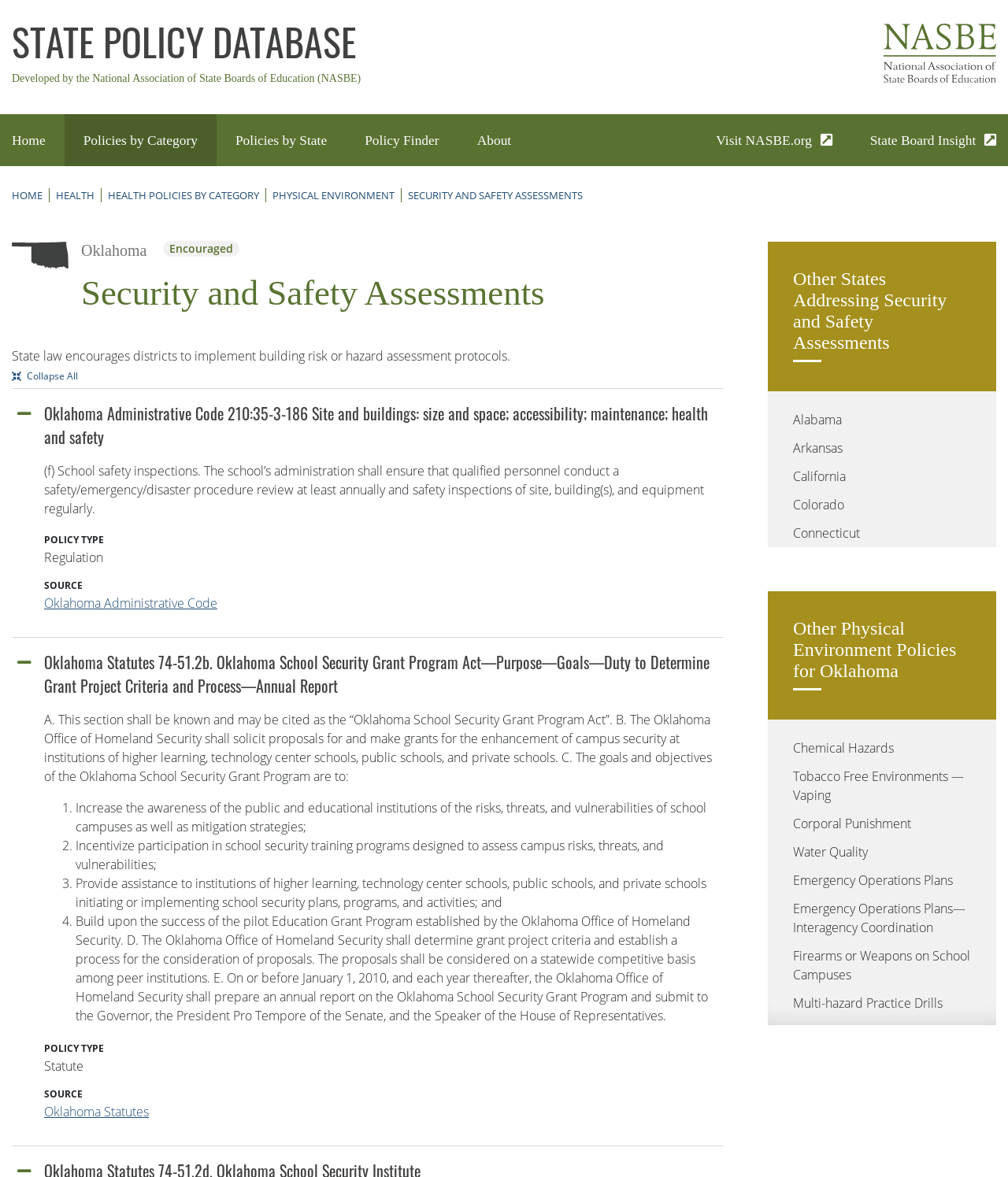Illustrate the webpage's structure and main components comprehensively.

This webpage is about Security and Safety Assessments in Oklahoma, specifically providing a list of policies related to this topic. At the top of the page, there is a navigation menu with links to "Home", "Policies by Category", "Policies by State", "Policy Finder", and "About". Below this menu, there is a breadcrumb navigation showing the current location as "HOME > HEALTH > PHYSICAL ENVIRONMENT > SECURITY AND SAFETY ASSESSMENTS".

The main content of the page is divided into sections. The first section has a heading "Category Security and Safety Assessments" and provides an overview of the topic, stating that Oklahoma state law encourages districts to implement building risk or hazard assessment protocols.

The next section lists two policies related to Security and Safety Assessments in Oklahoma. The first policy is from the Oklahoma Administrative Code, which requires school safety inspections and emergency/disaster procedure reviews. The second policy is from the Oklahoma Statutes, which establishes the Oklahoma School Security Grant Program to enhance campus security at educational institutions.

Below these policies, there is a section titled "Other States Addressing Security and Safety Assessments", which provides links to policies from other states, including Alabama, Arkansas, California, and many others.

Throughout the page, there are also various icons and images, such as a home icon, a collapse button, and an image of the state of Oklahoma.